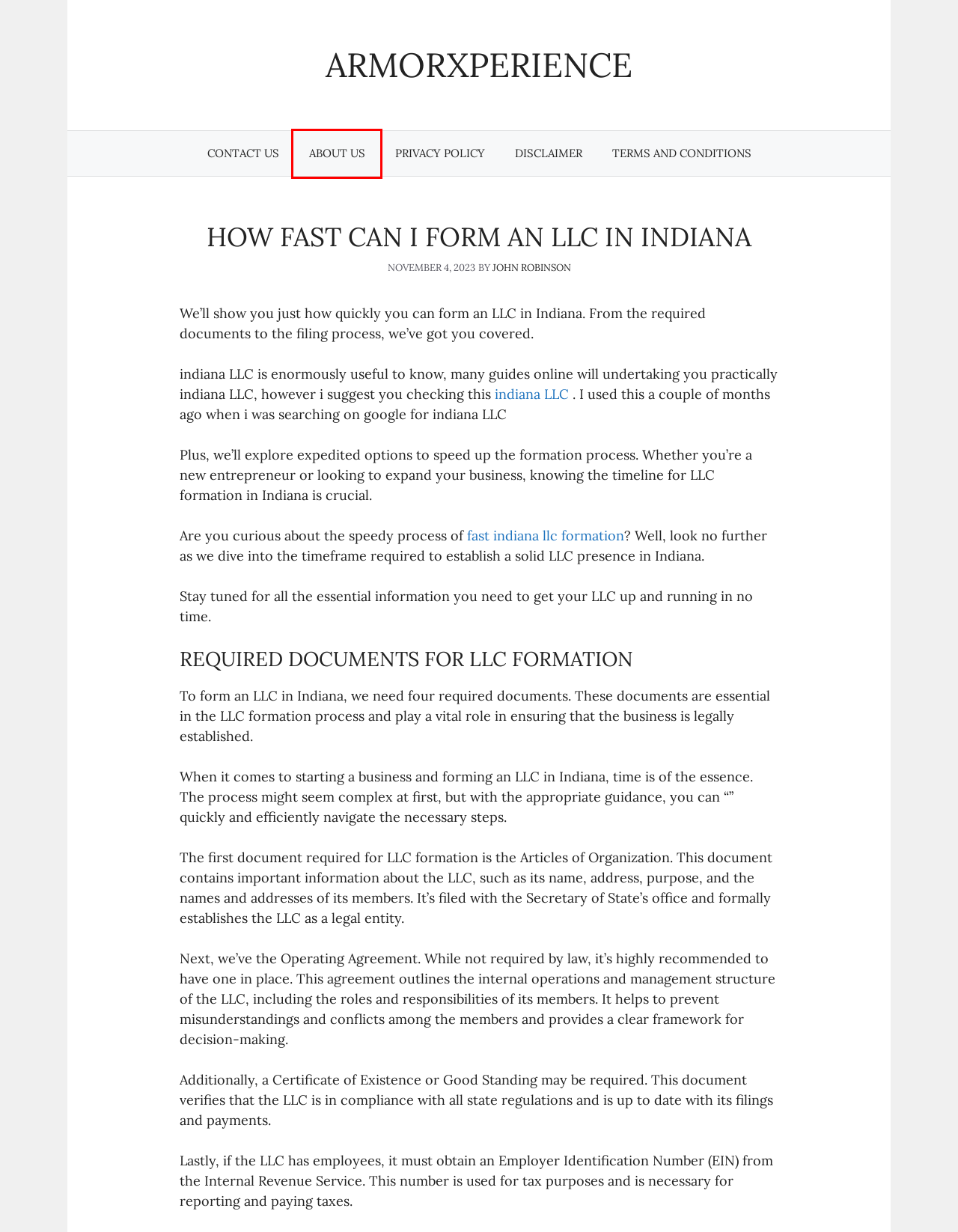A screenshot of a webpage is given, marked with a red bounding box around a UI element. Please select the most appropriate webpage description that fits the new page after clicking the highlighted element. Here are the candidates:
A. ArmorXperience - Unlock the Power Within
B. About Us - ArmorXperience
C. Privacy Policy - ArmorXperience
D. How to Start an LLC in Indiana: 2024 Essential Startup Guide
E. John Robinson, Author at ArmorXperience
F. Terms and Conditions - ArmorXperience
G. Disclaimer - ArmorXperience
H. Contact Us - ArmorXperience

B